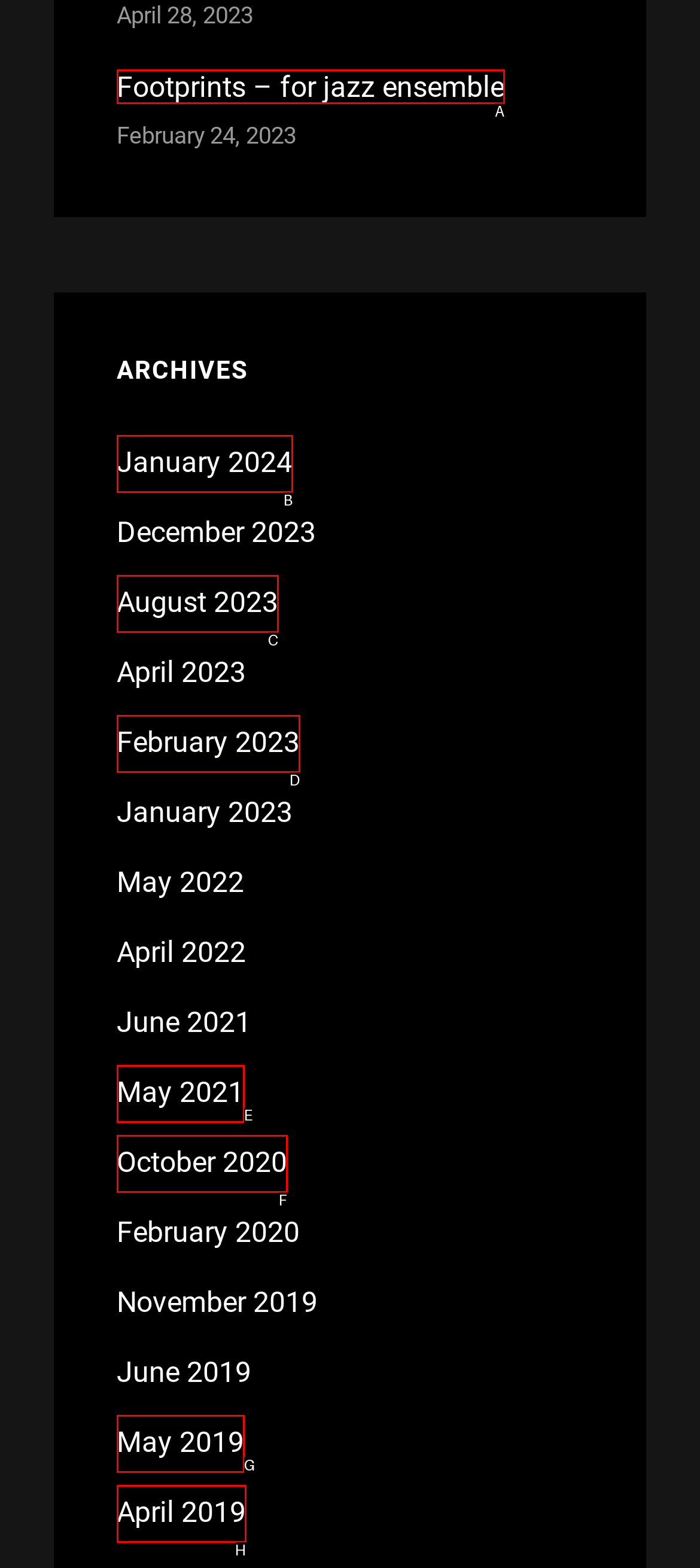Select the correct option based on the description: Footprints – for jazz ensemble
Answer directly with the option’s letter.

A